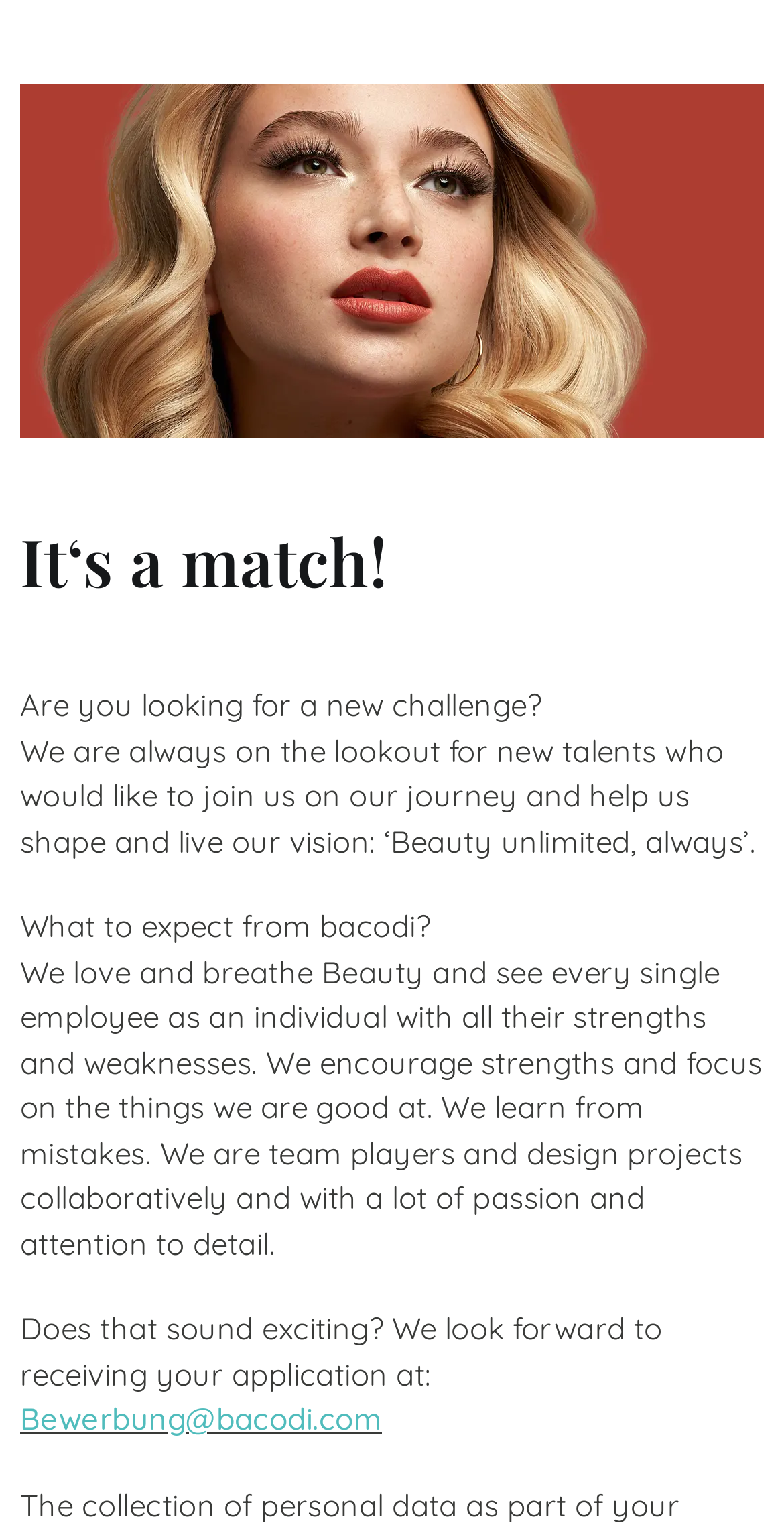Using the webpage screenshot, locate the HTML element that fits the following description and provide its bounding box: "Bewerbung@bacodi.com".

[0.026, 0.916, 0.487, 0.941]